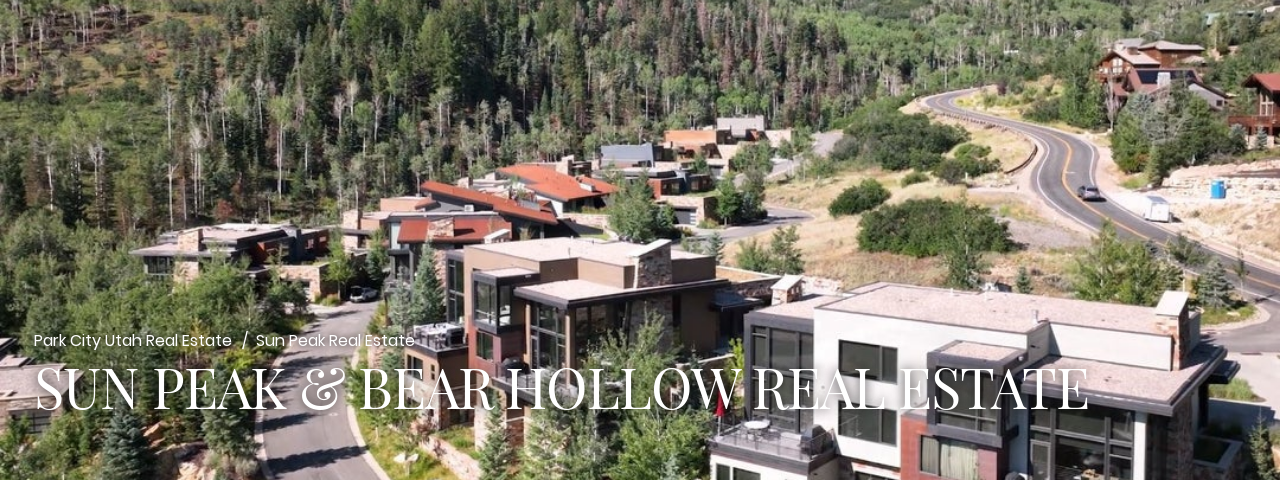Craft a descriptive caption that covers all aspects of the image.

This captivating aerial view features luxurious residential properties nestled among the scenic landscapes of Sun Peak and Bear Hollow in Park City, Utah. The image showcases modern architecture with expansive windows, inviting natural light and stunning mountain vistas. Surrounded by lush greenery and towering trees, the homes have been thoughtfully integrated into the environment, highlighting the area's natural beauty. In the foreground, a winding road adds to the serene atmosphere of this desirable neighborhood, which is renowned for its upscale real estate offerings. The caption prominently emphasizes the allure of "Sun Peak & Bear Hollow Real Estate," making it clear that this area is a prime location for potential buyers seeking a tranquil yet elegant lifestyle amidst the breathtaking backdrop of Park City's mountains.